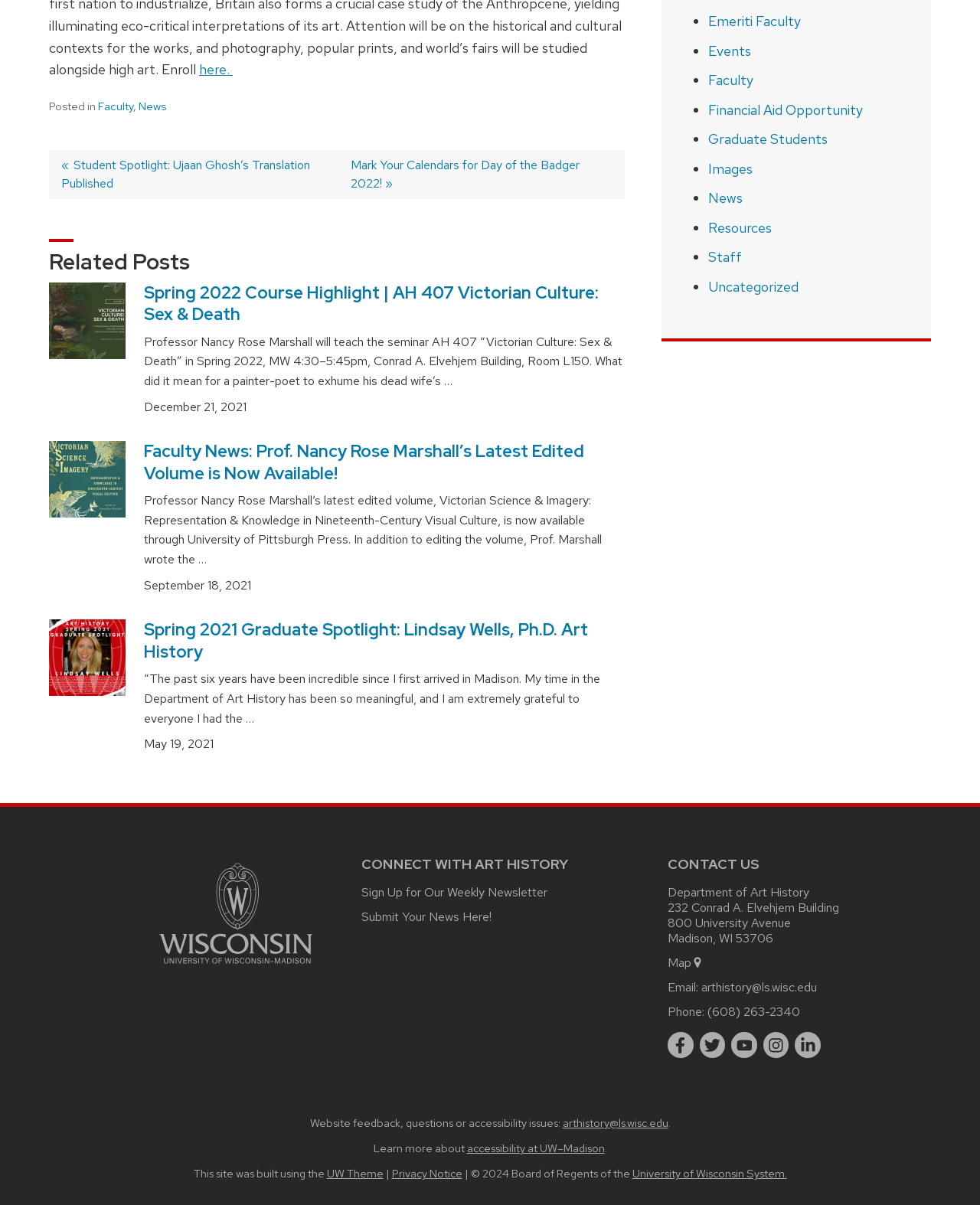Please identify the bounding box coordinates of the area I need to click to accomplish the following instruction: "Email the Department of Art History".

[0.716, 0.813, 0.834, 0.826]